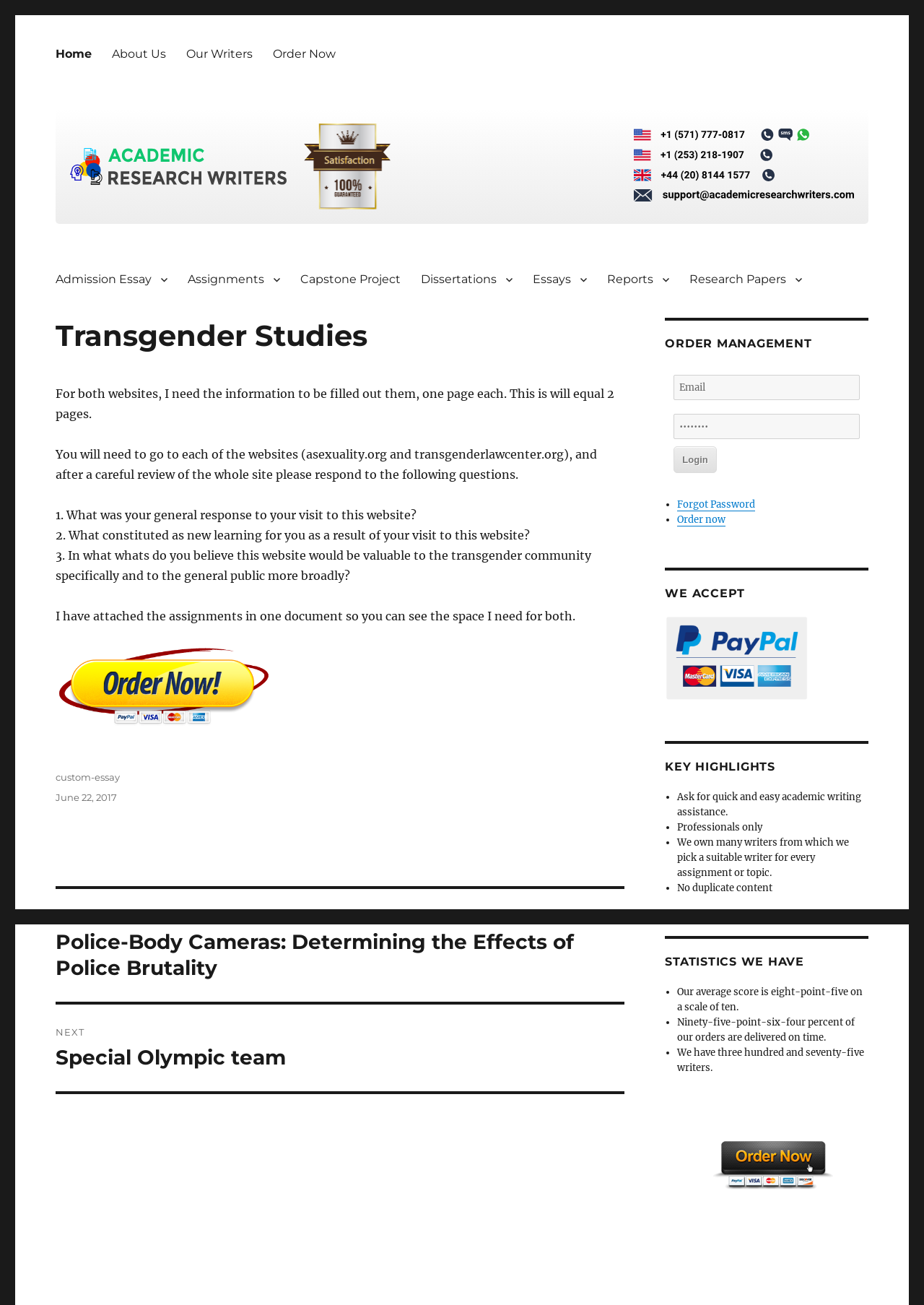How many writers are available for assignment? Observe the screenshot and provide a one-word or short phrase answer.

375